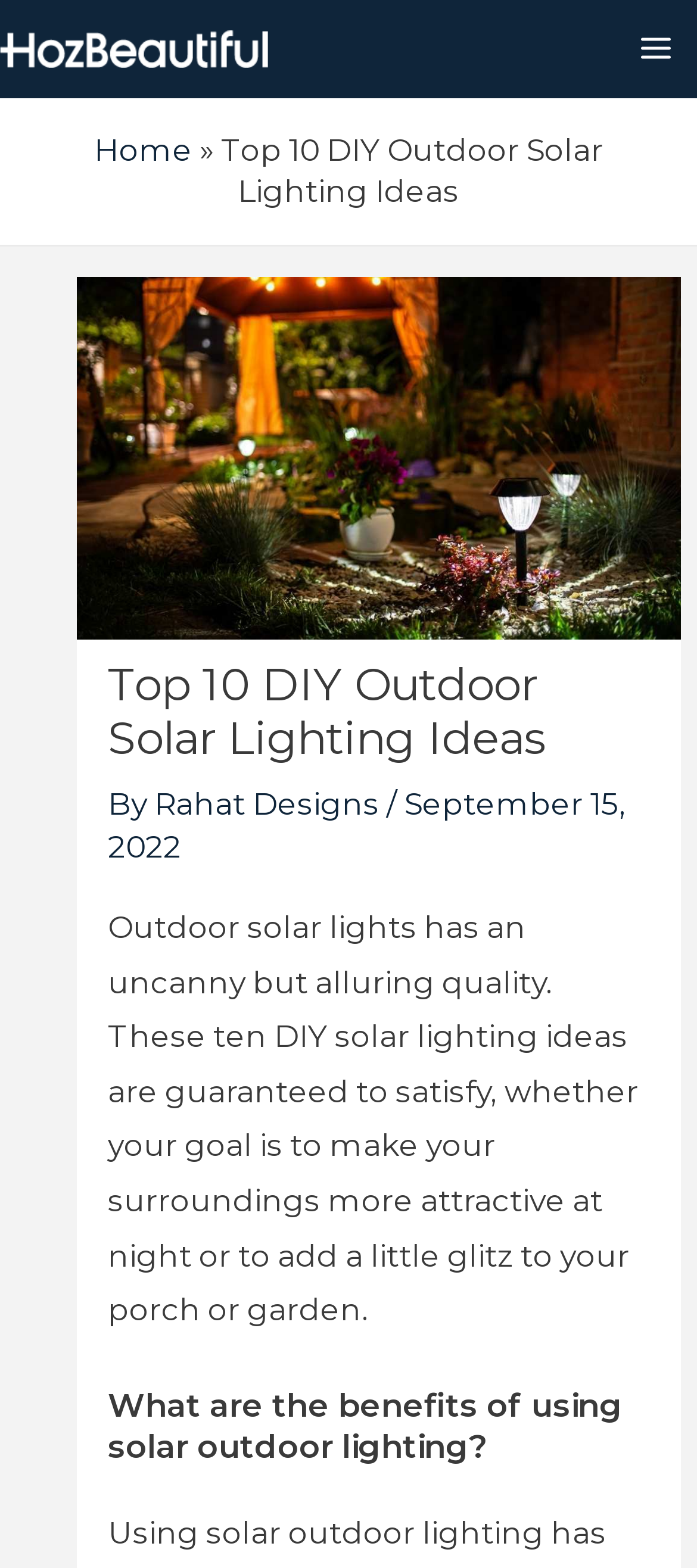Carefully examine the image and provide an in-depth answer to the question: What type of image is present on the webpage?

I found an image on the webpage with the description 'DIY Outdoor Solar Lighting Ideas', which suggests that the image is related to the topic of the article. The image is likely an illustration or a photo of a DIY outdoor solar lighting idea.